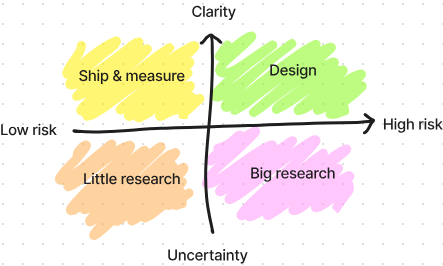Using the image as a reference, answer the following question in as much detail as possible:
What is the color of the 'Ship & measure' quadrant?

The 'Ship & measure' quadrant, which is located at the top left, is labeled in yellow, suggesting a strategy of deploying solutions with clear problems at low risk, allowing for iterative improvements based on user feedback.